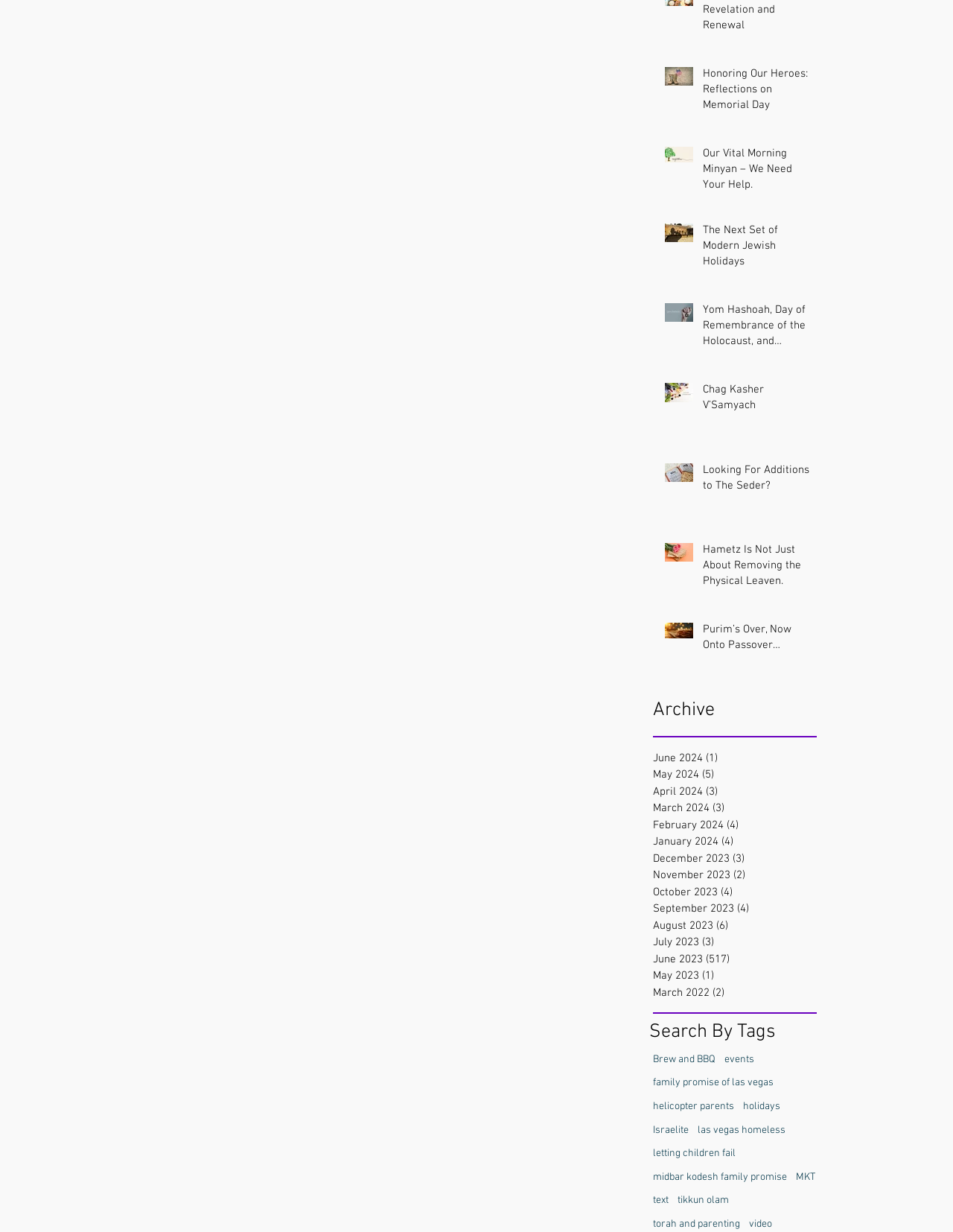Indicate the bounding box coordinates of the element that must be clicked to execute the instruction: "search for something". The coordinates should be given as four float numbers between 0 and 1, i.e., [left, top, right, bottom].

None